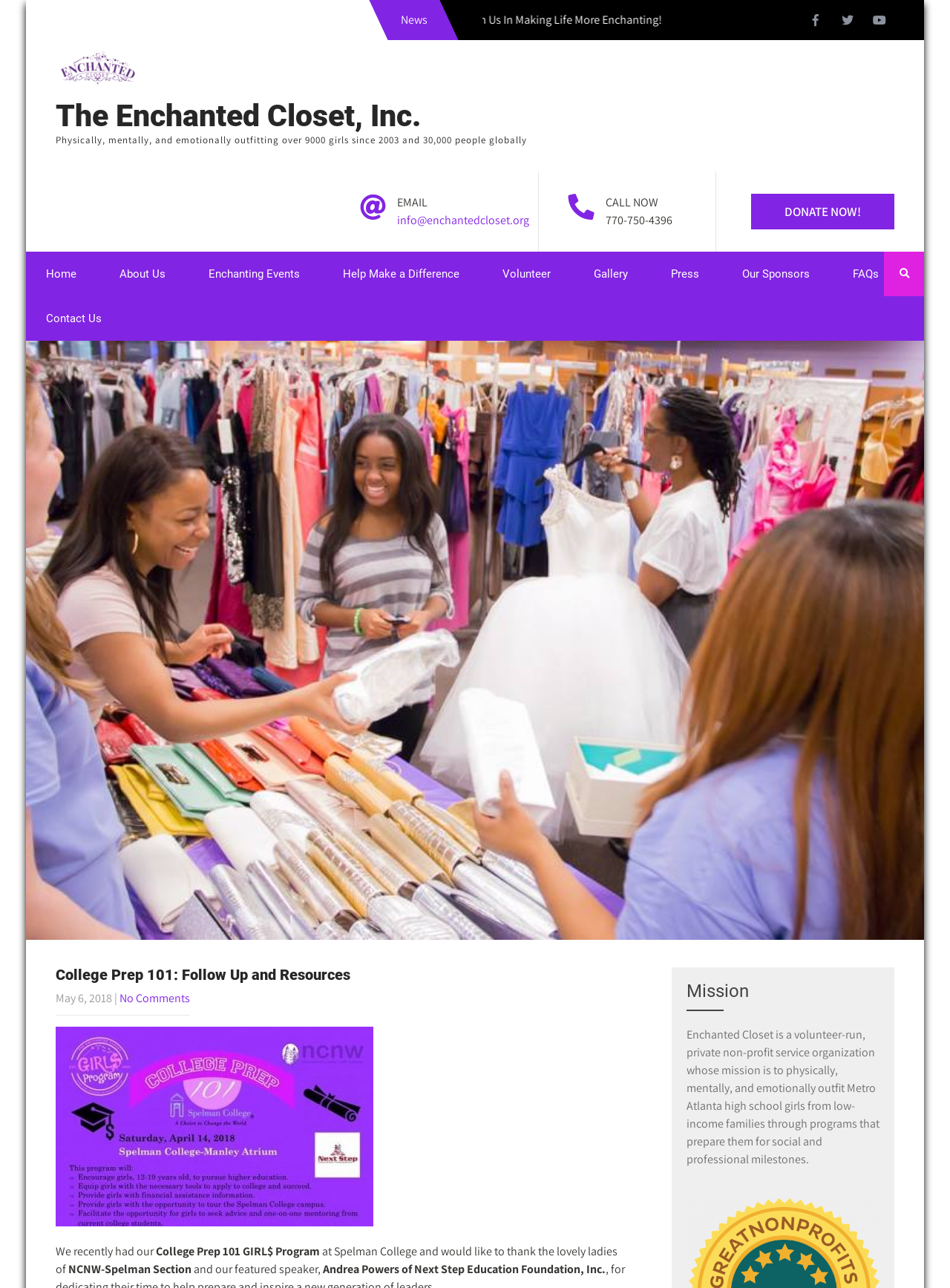Look at the image and answer the question in detail:
How many links are there in the navigation menu?

I counted the number of links in the navigation menu, which includes links to 'Home', 'About Us', 'Enchanting Events', 'Help Make a Difference', 'Volunteer', 'Gallery', 'Press', 'Our Sponsors', 'FAQs', and 'Contact Us'.